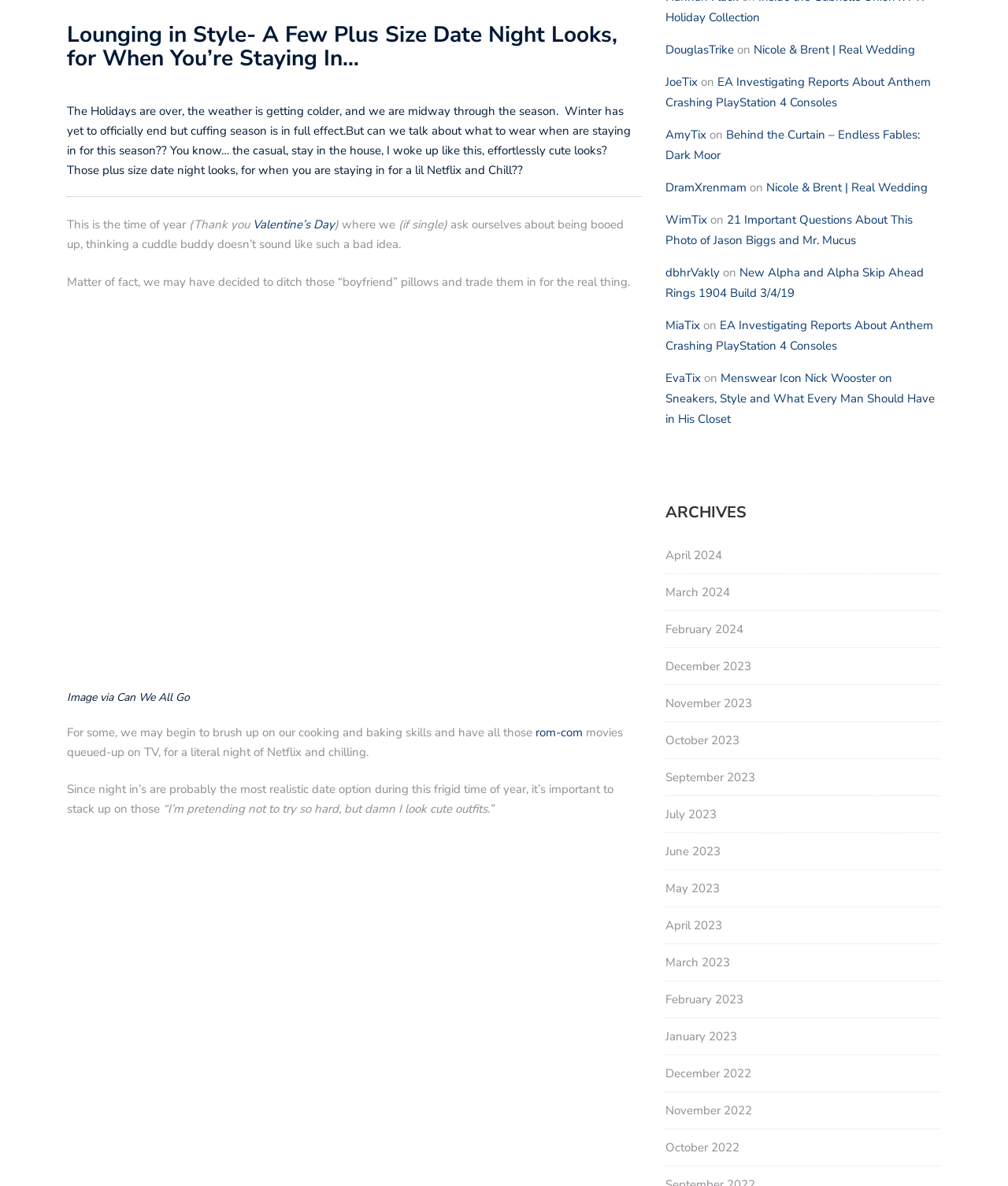Kindly determine the bounding box coordinates of the area that needs to be clicked to fulfill this instruction: "View the image 'Plus size couple cooking'".

[0.066, 0.261, 0.637, 0.573]